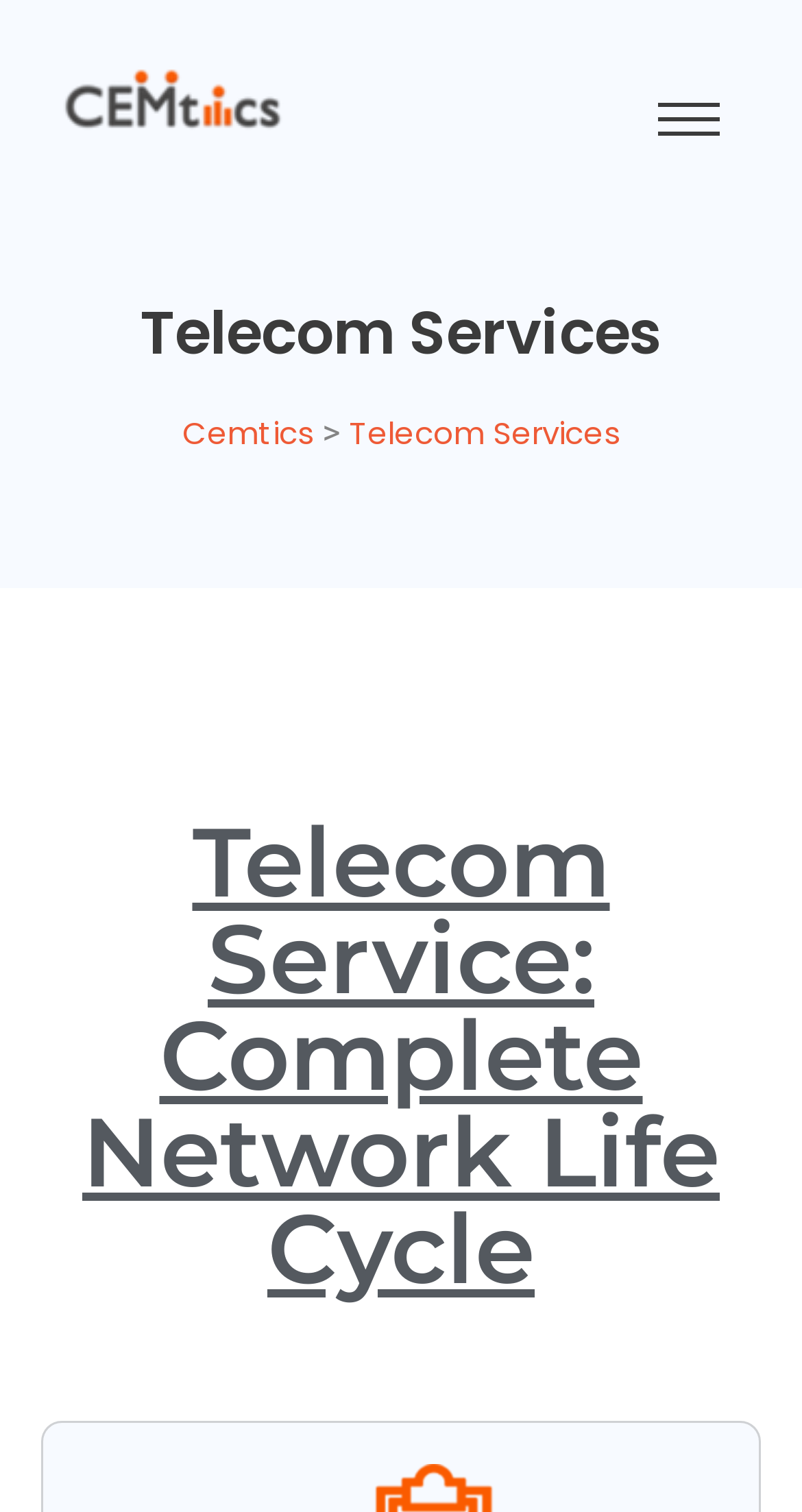Respond to the question below with a single word or phrase: What is the main service offered?

Telecom Services